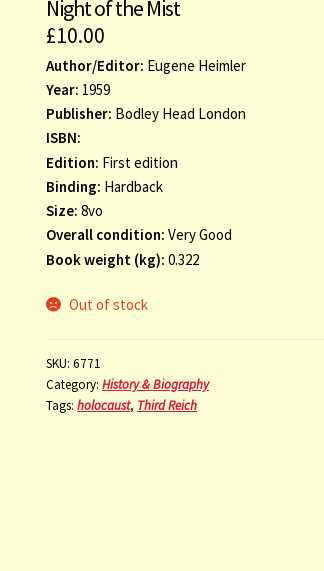What is the price of the book?
Using the image as a reference, answer the question in detail.

The price of the book is mentioned in the caption as £10.00, which is the amount required to purchase the book.